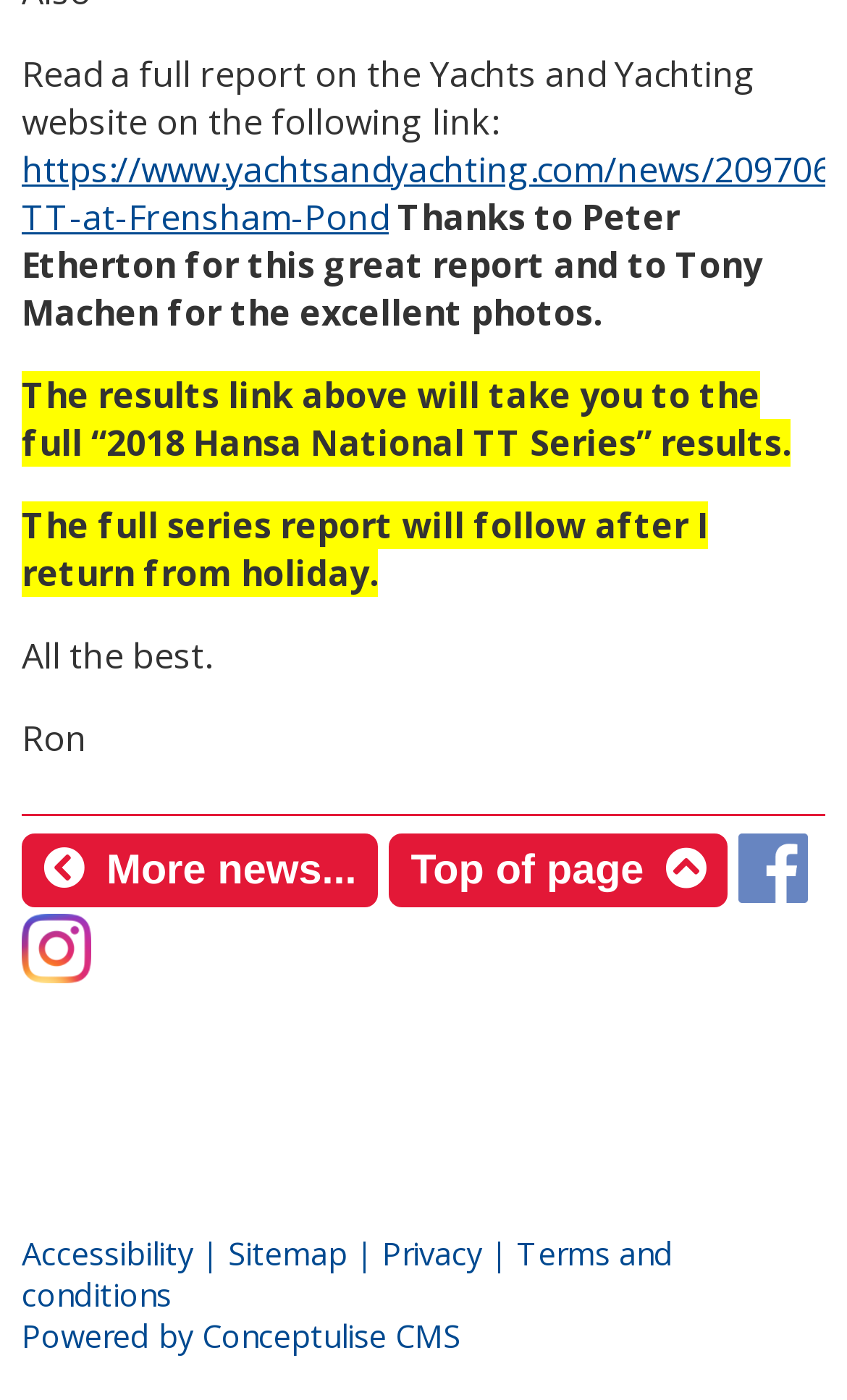Based on the image, please elaborate on the answer to the following question:
What social media platform is represented by the image with a bounding box of [0.873, 0.595, 0.955, 0.645]?

The answer can be found in the image element with the specified bounding box, which has a description of 'Facebook'. This suggests that the image represents the Facebook social media platform.